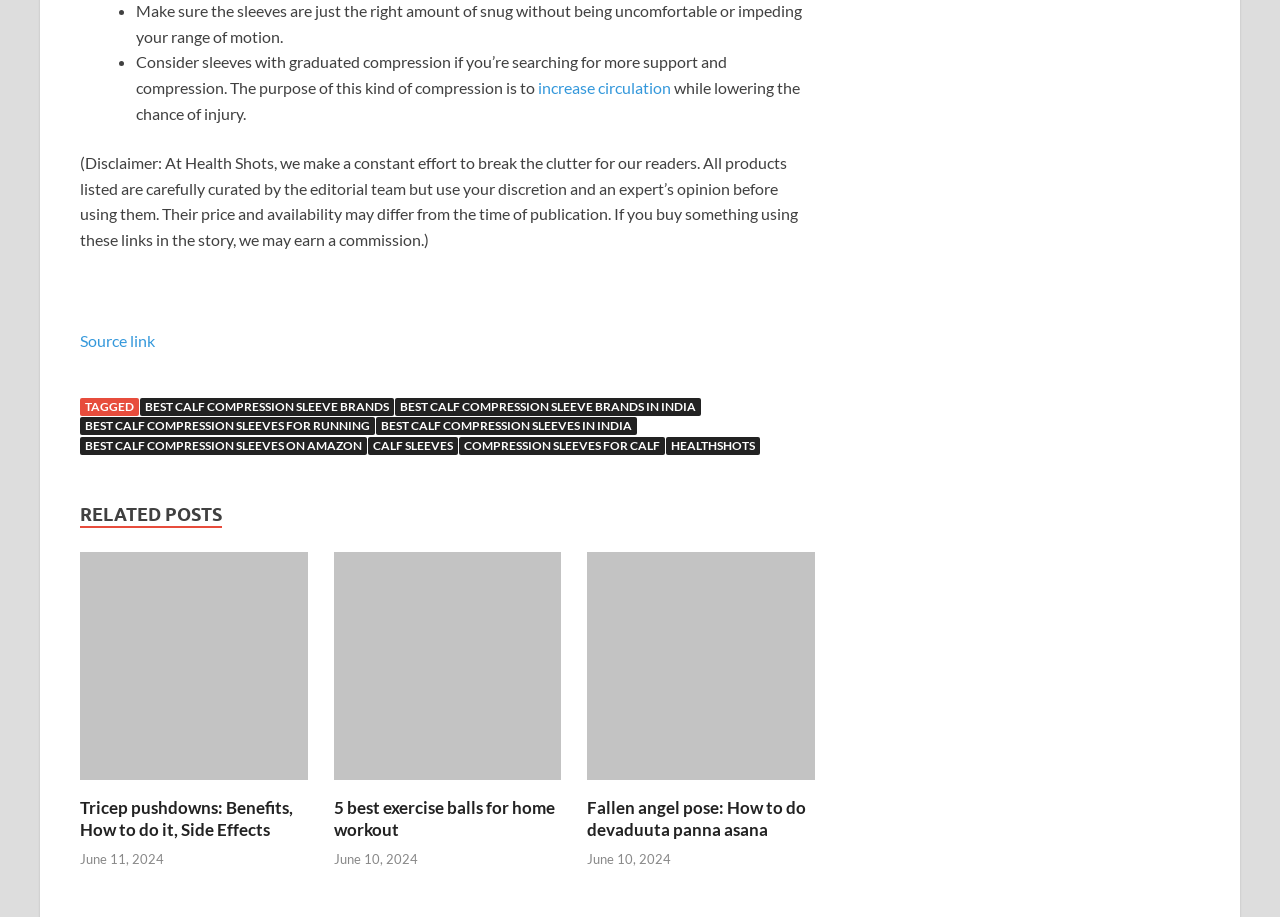Please specify the bounding box coordinates of the clickable section necessary to execute the following command: "Read the disclaimer".

[0.062, 0.167, 0.623, 0.271]